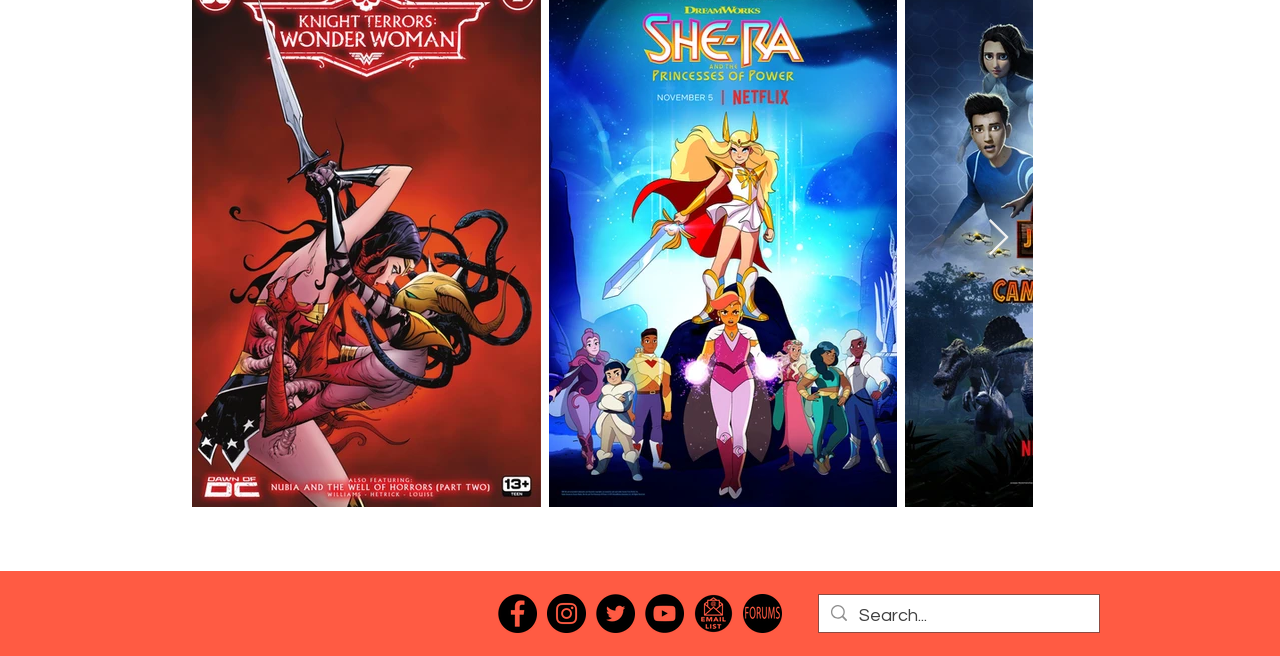Give a one-word or short-phrase answer to the following question: 
What is the position of the 'Next Item' button?

Top-right